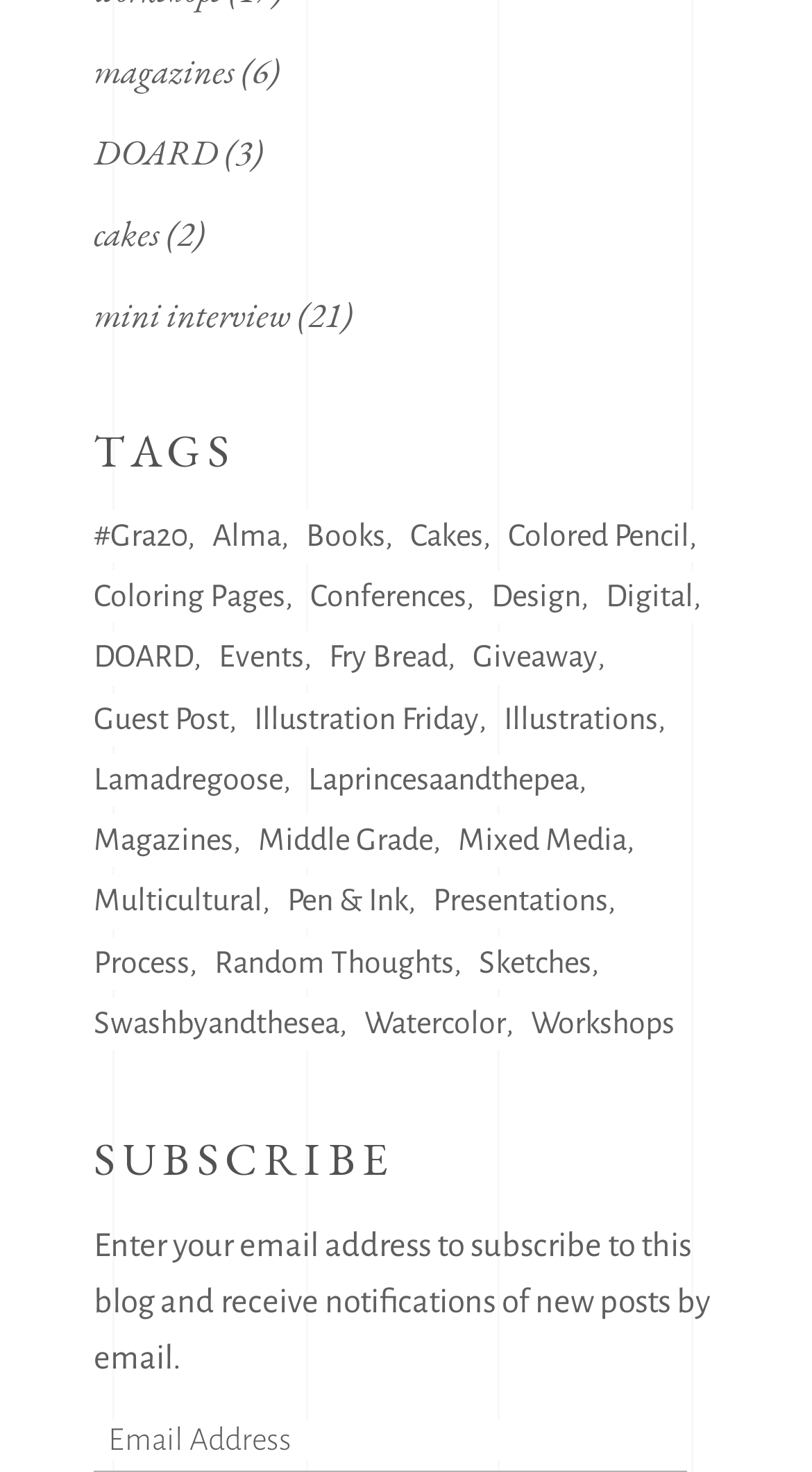Could you specify the bounding box coordinates for the clickable section to complete the following instruction: "Read the 'mini interview'"?

[0.115, 0.198, 0.359, 0.229]